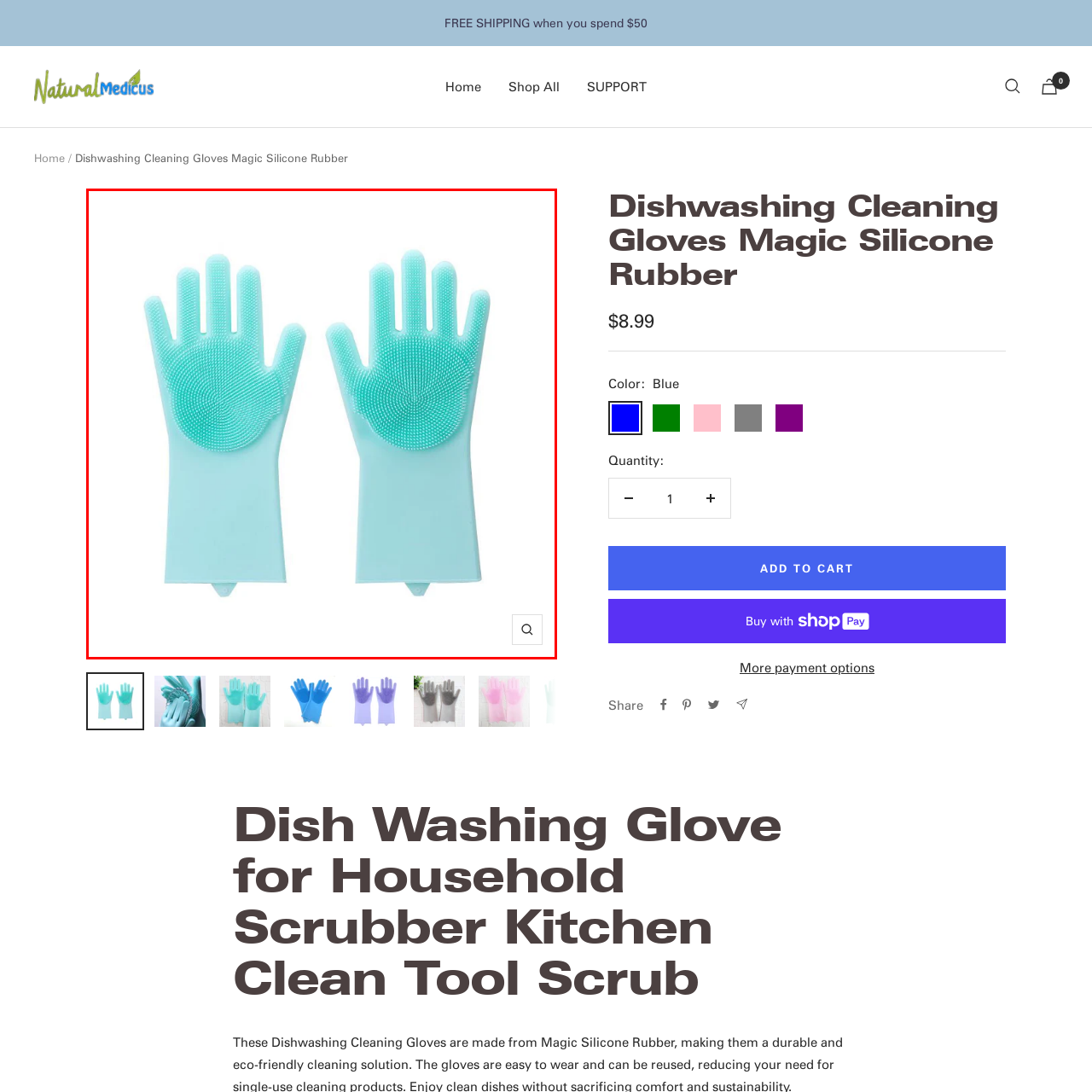What benefit do the gloves provide to the user's hands?
Pay attention to the image part enclosed by the red bounding box and answer the question using a single word or a short phrase.

protect from hot water and detergents